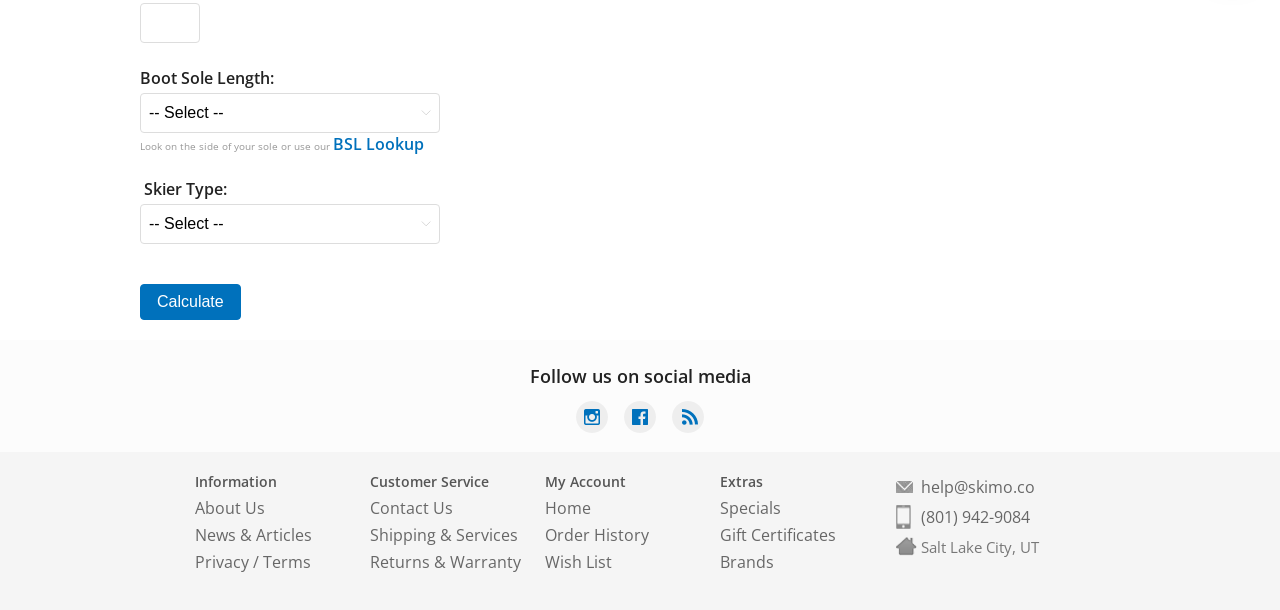Indicate the bounding box coordinates of the element that must be clicked to execute the instruction: "Contact customer service". The coordinates should be given as four float numbers between 0 and 1, i.e., [left, top, right, bottom].

[0.289, 0.814, 0.354, 0.85]